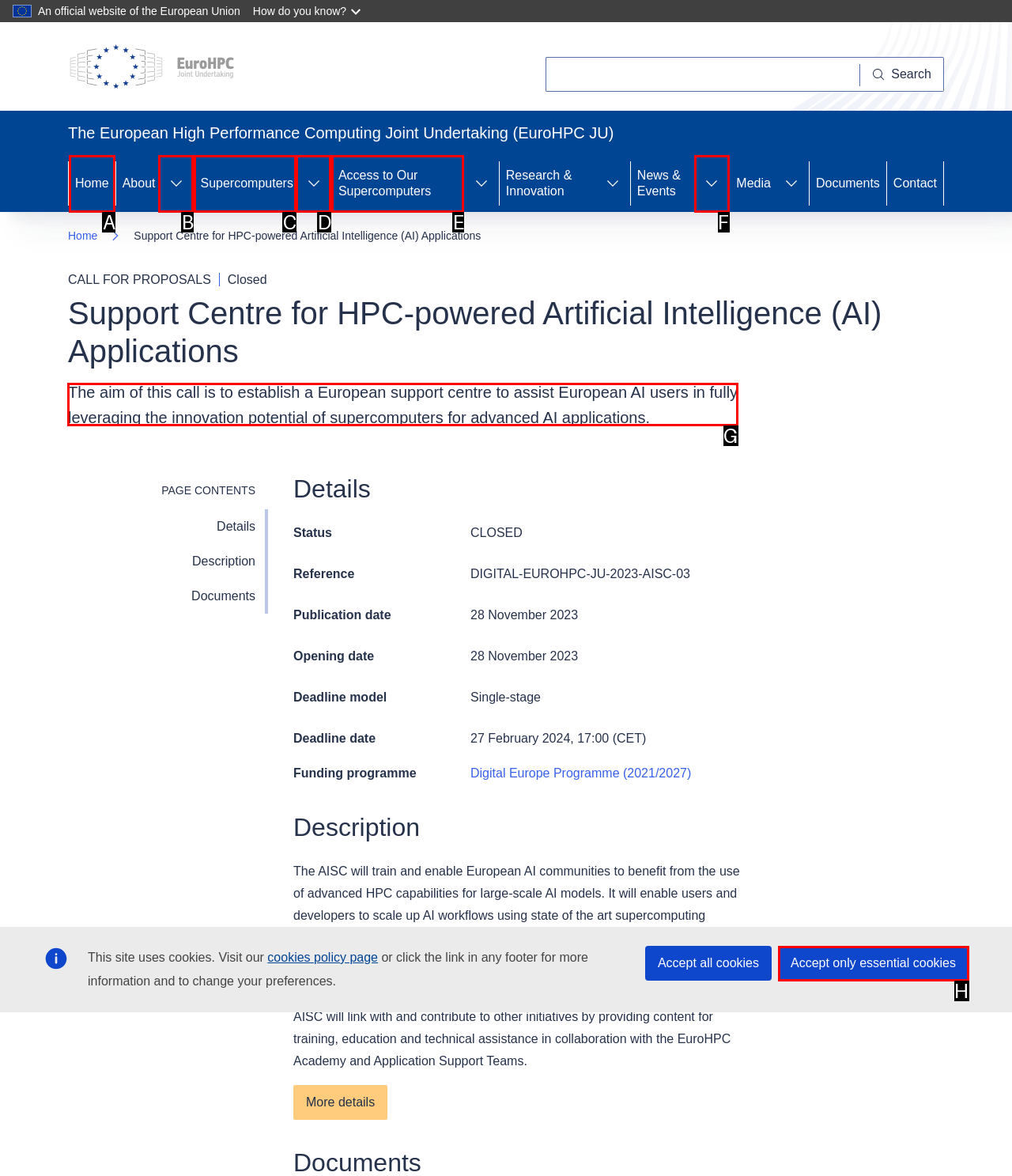Choose the HTML element you need to click to achieve the following task: Read the description of the call
Respond with the letter of the selected option from the given choices directly.

G